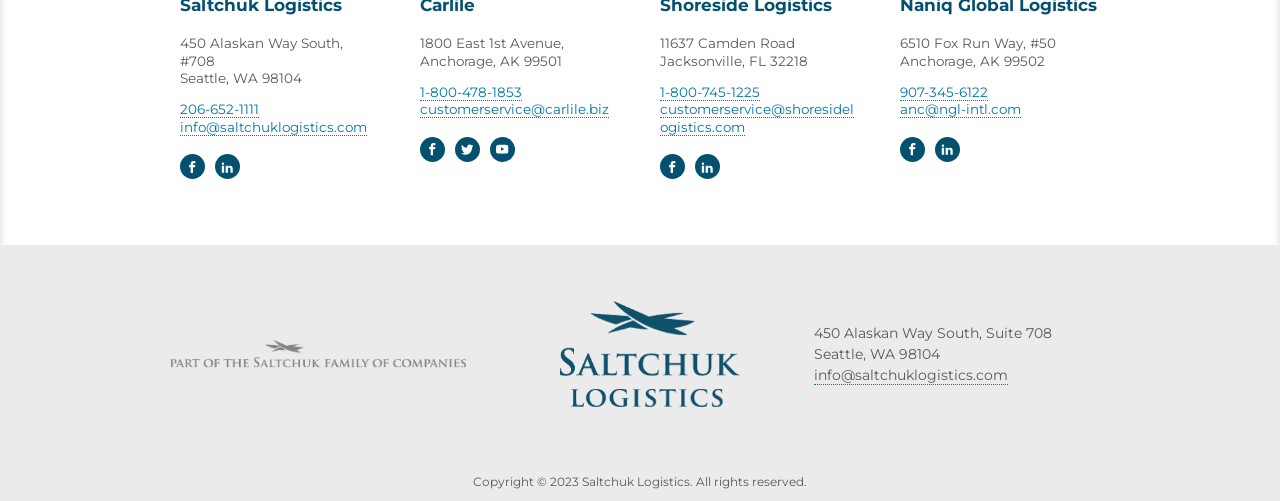Predict the bounding box coordinates of the area that should be clicked to accomplish the following instruction: "Email info@saltchuklogistics.com". The bounding box coordinates should consist of four float numbers between 0 and 1, i.e., [left, top, right, bottom].

[0.141, 0.237, 0.287, 0.271]